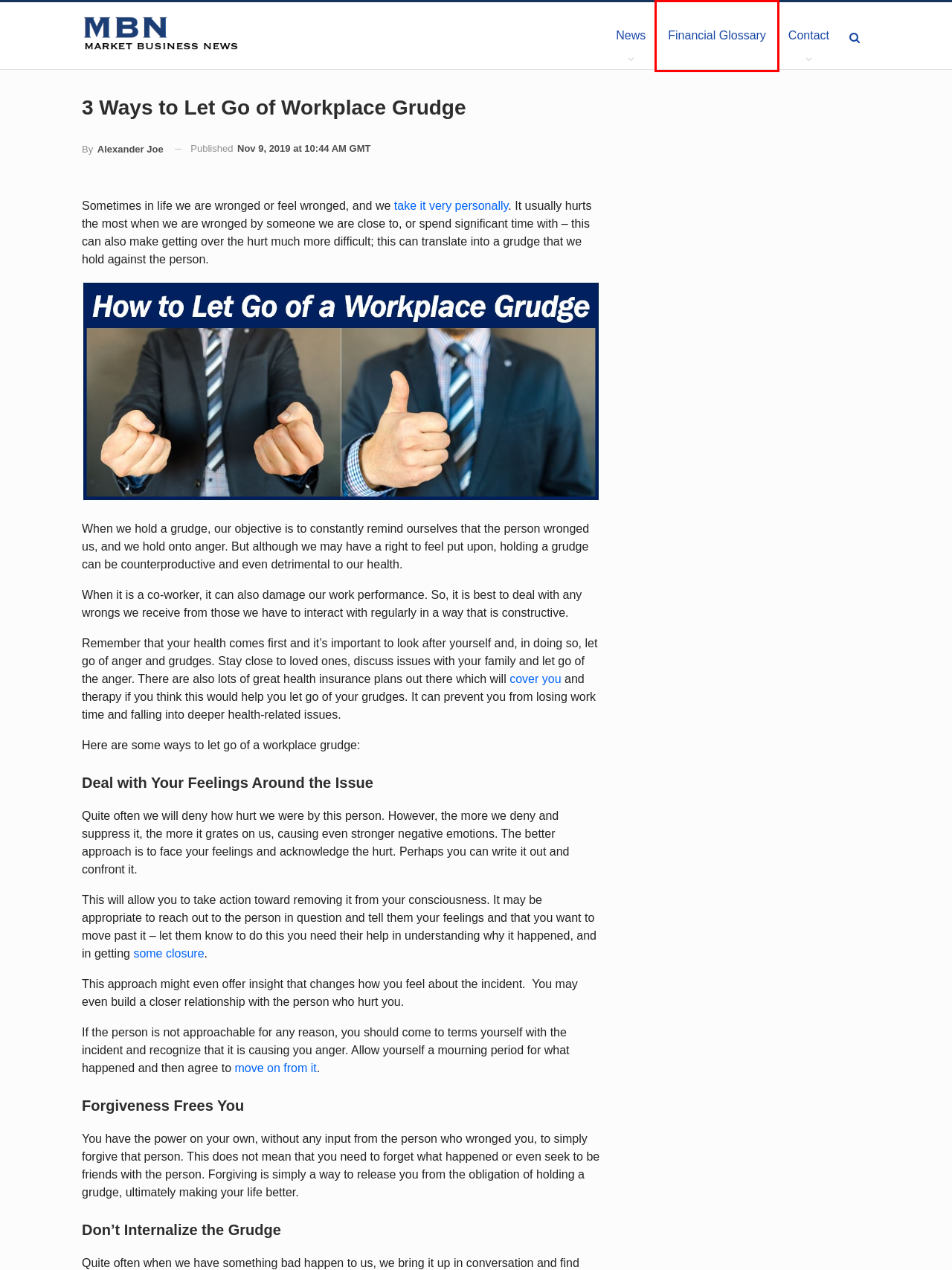You have a screenshot of a webpage with a red bounding box around a UI element. Determine which webpage description best matches the new webpage that results from clicking the element in the bounding box. Here are the candidates:
A. Financial Glossary - Business Terms and Definitions - Market Business News
B. Relaxation Techniques: Learn How to Manage Stress
C. Keep Your Employees Happy and Feeling Secure in their Job Role
D. Latest News Articles - Market Business News
E. Family Health Insurance | AXA Health
F. Alexander Joe, Author at Market Business News
G. Home Page - Market Business News
H. Contact Market Business News

A